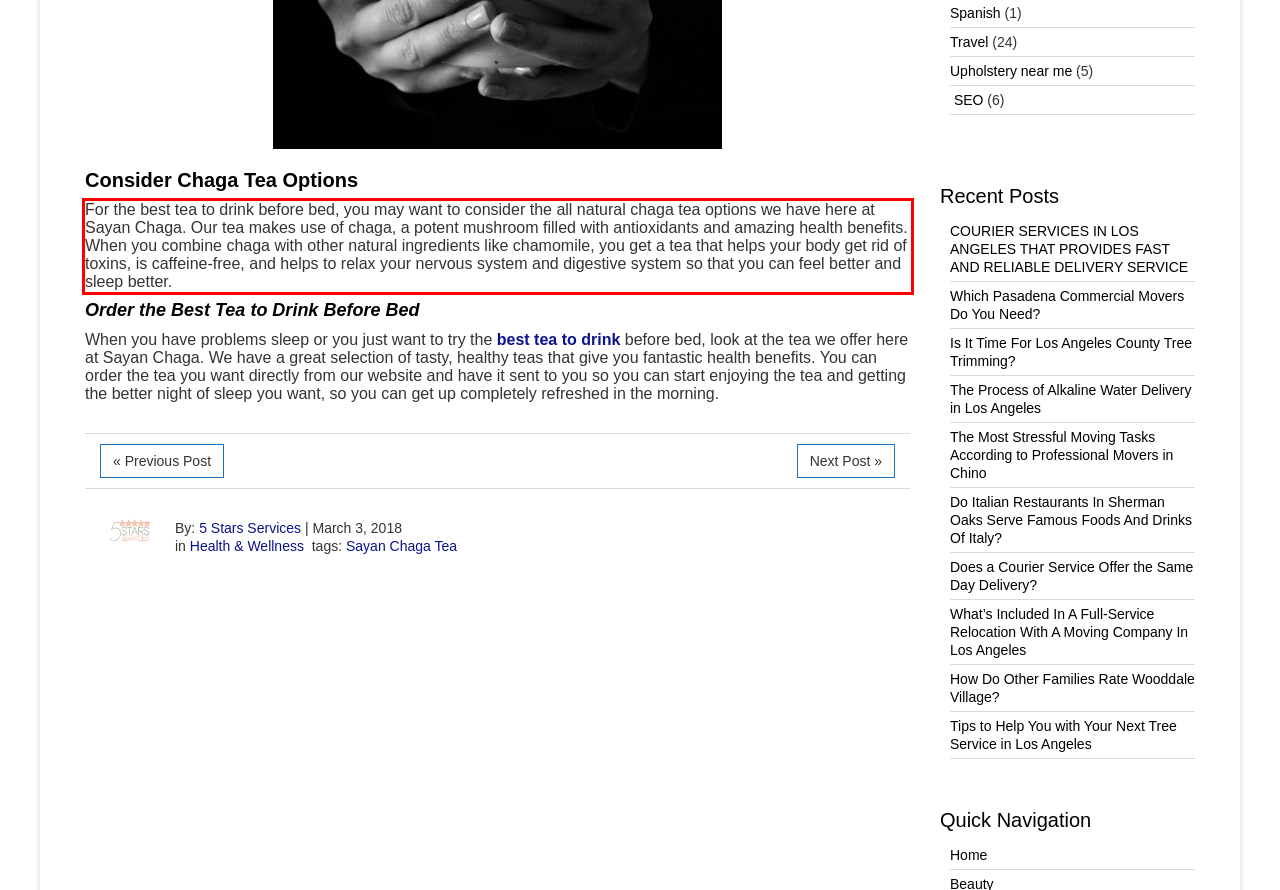View the screenshot of the webpage and identify the UI element surrounded by a red bounding box. Extract the text contained within this red bounding box.

For the best tea to drink before bed, you may want to consider the all natural chaga tea options we have here at Sayan Chaga. Our tea makes use of chaga, a potent mushroom filled with antioxidants and amazing health benefits. When you combine chaga with other natural ingredients like chamomile, you get a tea that helps your body get rid of toxins, is caffeine-free, and helps to relax your nervous system and digestive system so that you can feel better and sleep better.